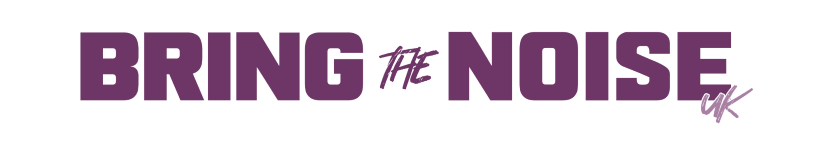Reply to the question with a single word or phrase:
What type of content does the platform focus on?

Music reviews, news, and features